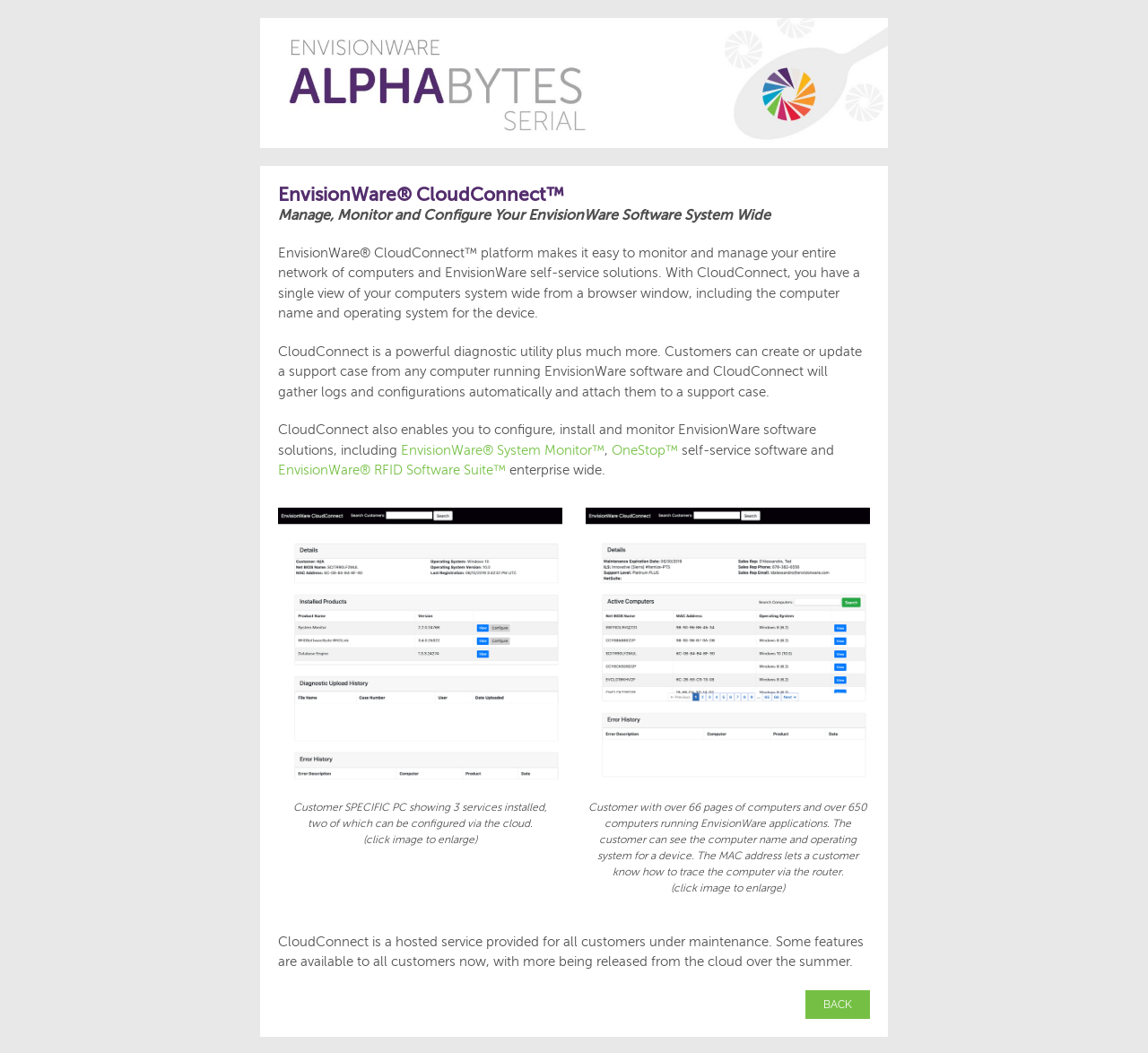Answer succinctly with a single word or phrase:
What is the main purpose of EnvisionWare CloudConnect?

Manage and monitor EnvisionWare software